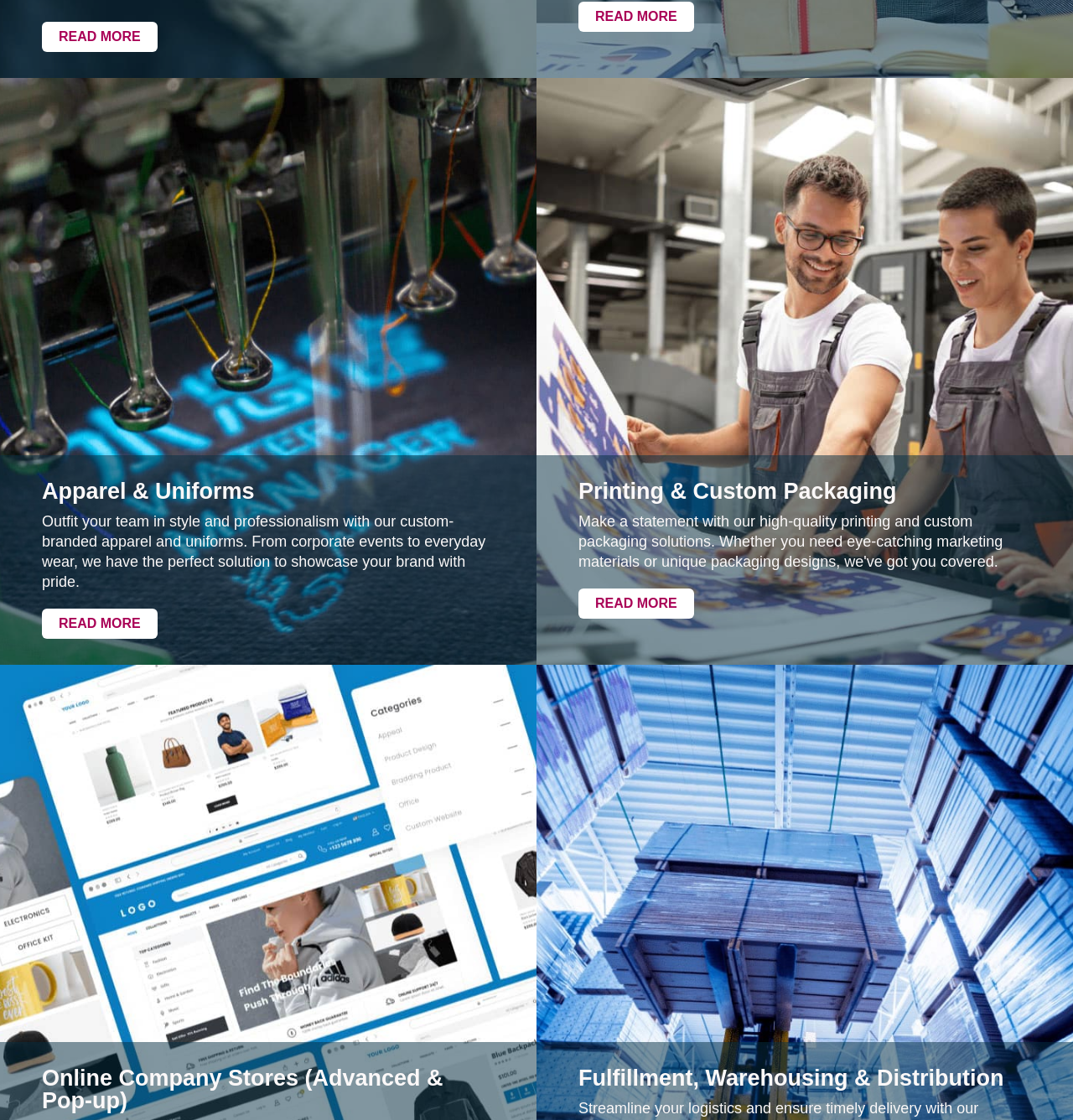Please determine the bounding box coordinates for the UI element described as: "Apparel & Uniforms".

[0.039, 0.429, 0.461, 0.449]